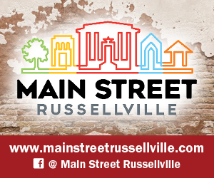Describe every important feature and element in the image comprehensively.

The image features a vibrant and colorful logo for "Main Street Russellville," showcasing the name prominently in bold letters. Above the text, a playful outline of various iconic structures, including trees, buildings, and architectural elements, is illustrated in an array of bright colors, symbolizing the rich cultural and historical heritage of Russellville. The background is textured, resembling a rustic wall, which adds depth to the design. Below the logo, the website URL "www.mainstreetrussellville.com" and the social media handle "@ Main Street Russellville" are displayed, inviting viewers to connect and learn more about the area. This logo encapsulates the essence of community pride and encourages engagement with the history and attractions of Russellville.